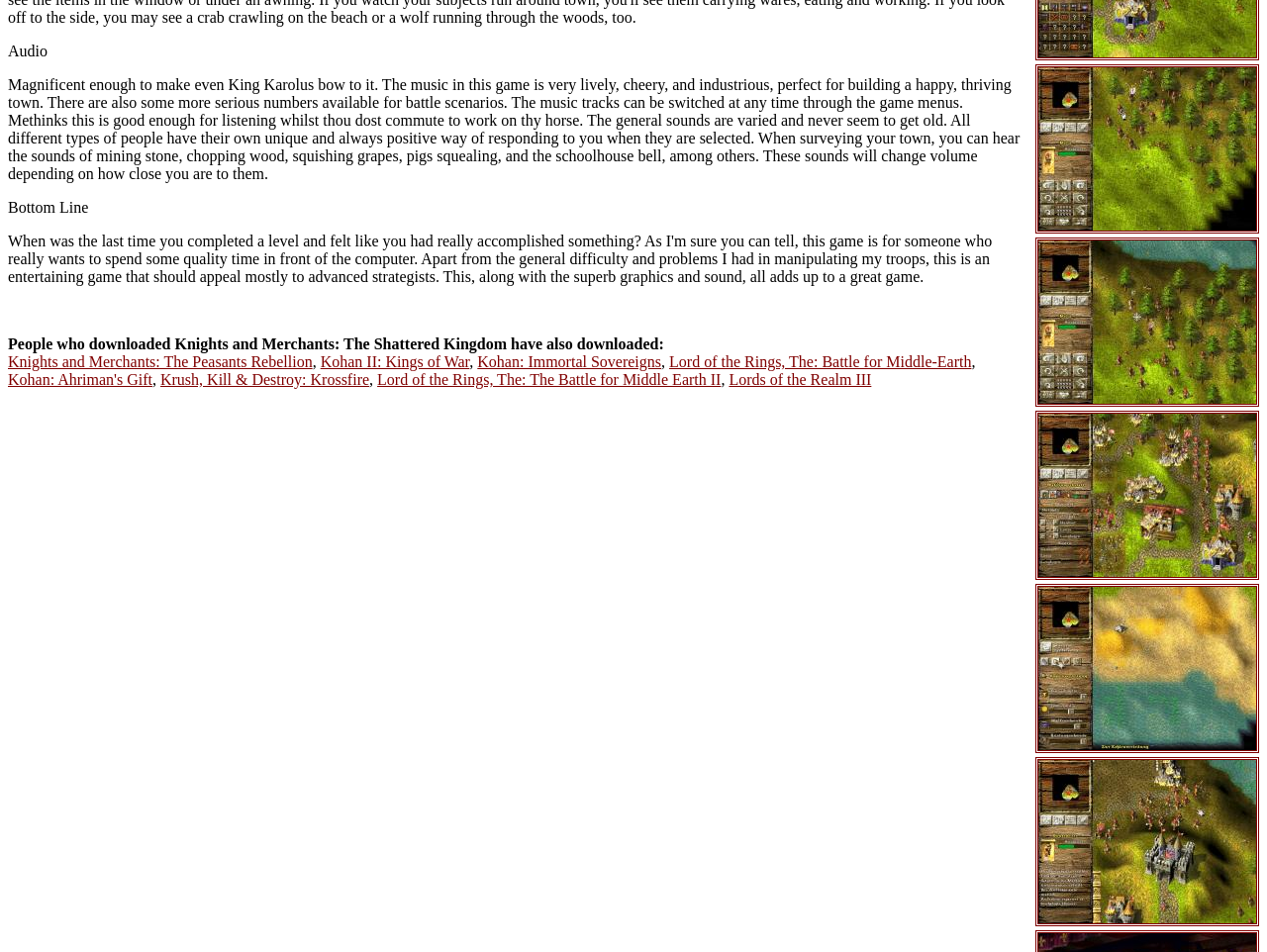Predict the bounding box coordinates of the area that should be clicked to accomplish the following instruction: "View Knights and Merchants: The Shattered Kingdom screenshot #6". The bounding box coordinates should consist of four float numbers between 0 and 1, i.e., [left, top, right, bottom].

[0.817, 0.049, 0.994, 0.067]